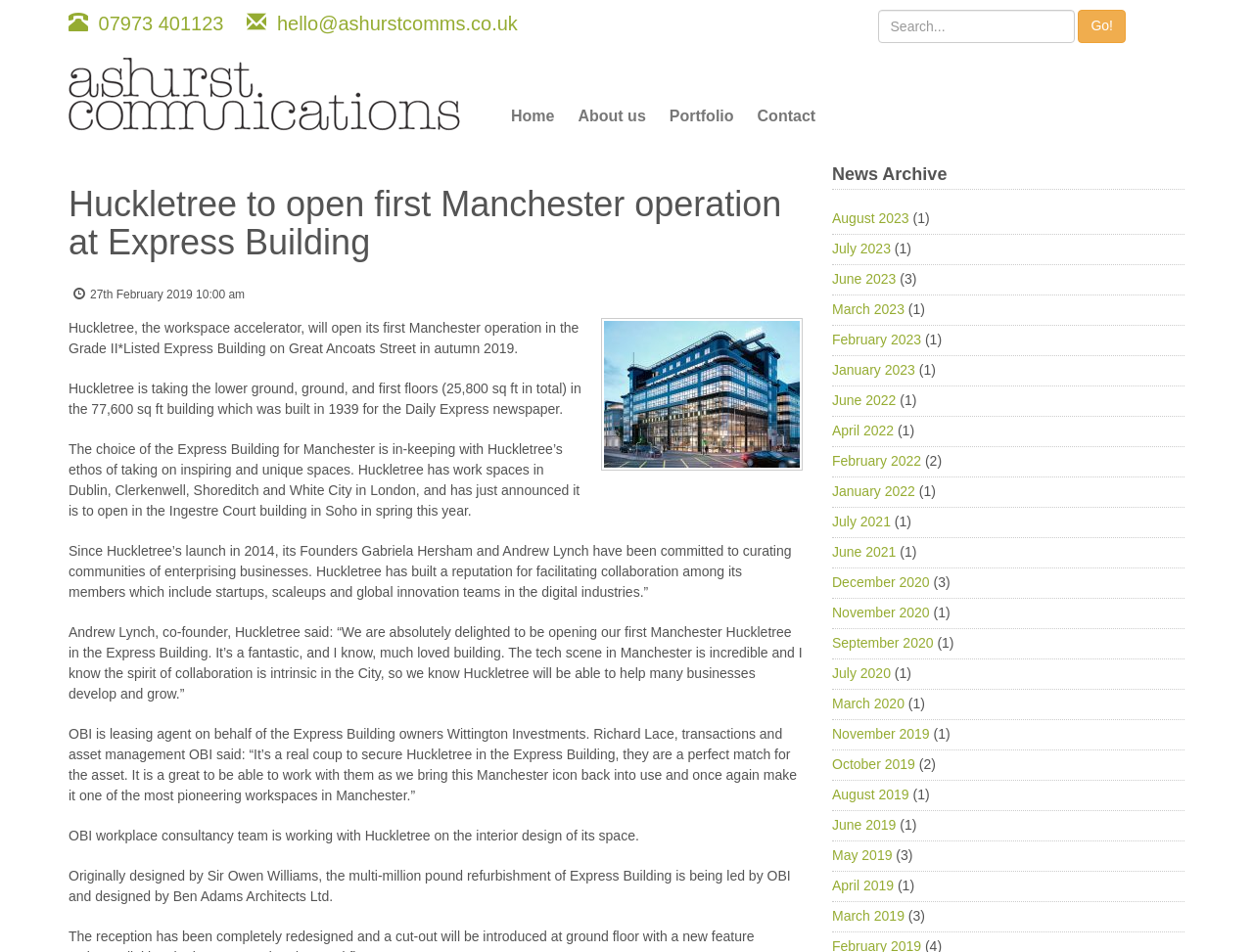How many news archives are listed on the webpage?
Answer the question with a detailed explanation, including all necessary information.

The webpage lists 20 news archives, ranging from August 2023 to March 2019, with each archive having a corresponding link and number of articles in parentheses.